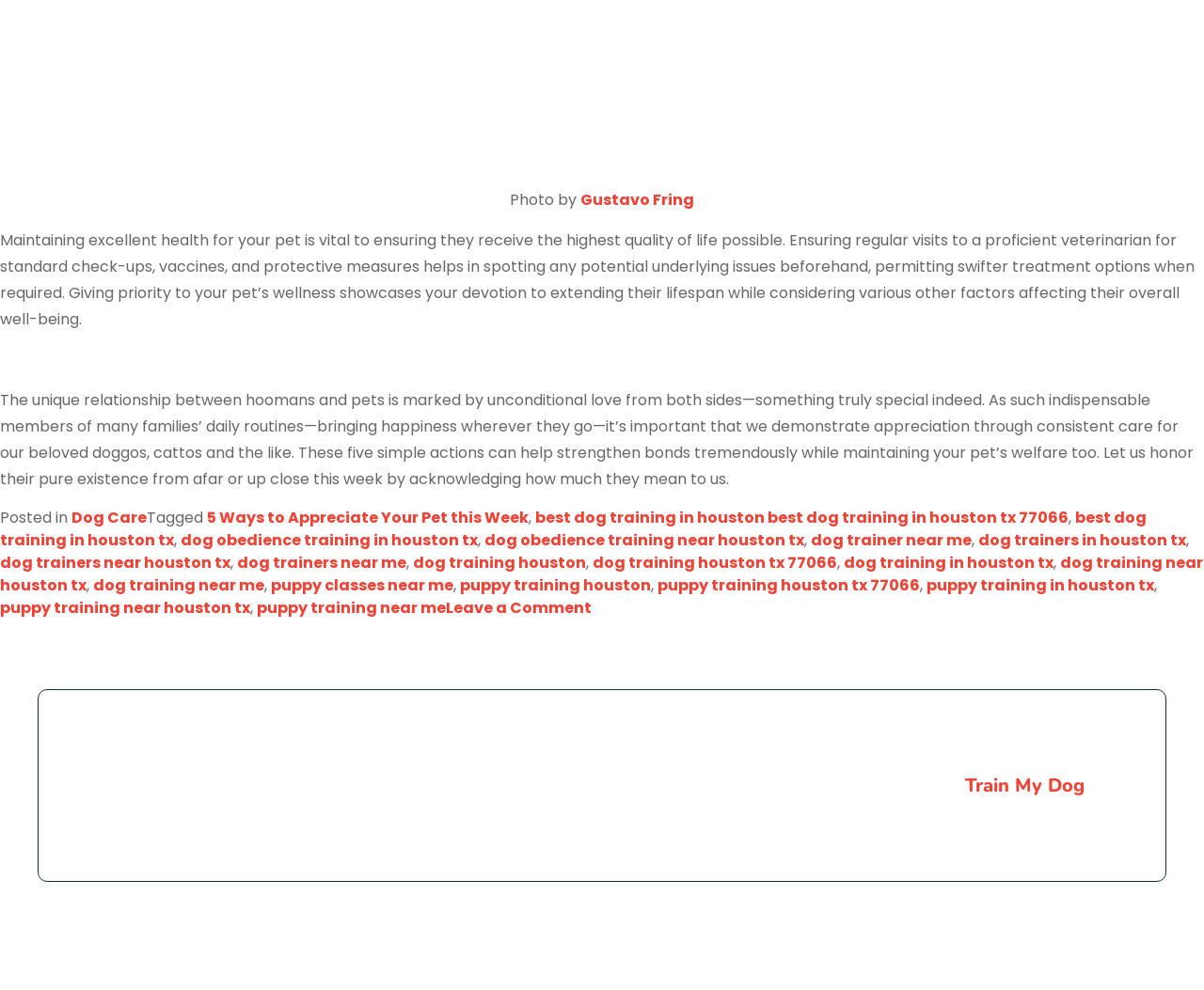Please give the bounding box coordinates of the area that should be clicked to fulfill the following instruction: "Get started with training your dog". The coordinates should be in the format of four float numbers from 0 to 1, i.e., [left, top, right, bottom].

[0.766, 0.764, 0.937, 0.824]